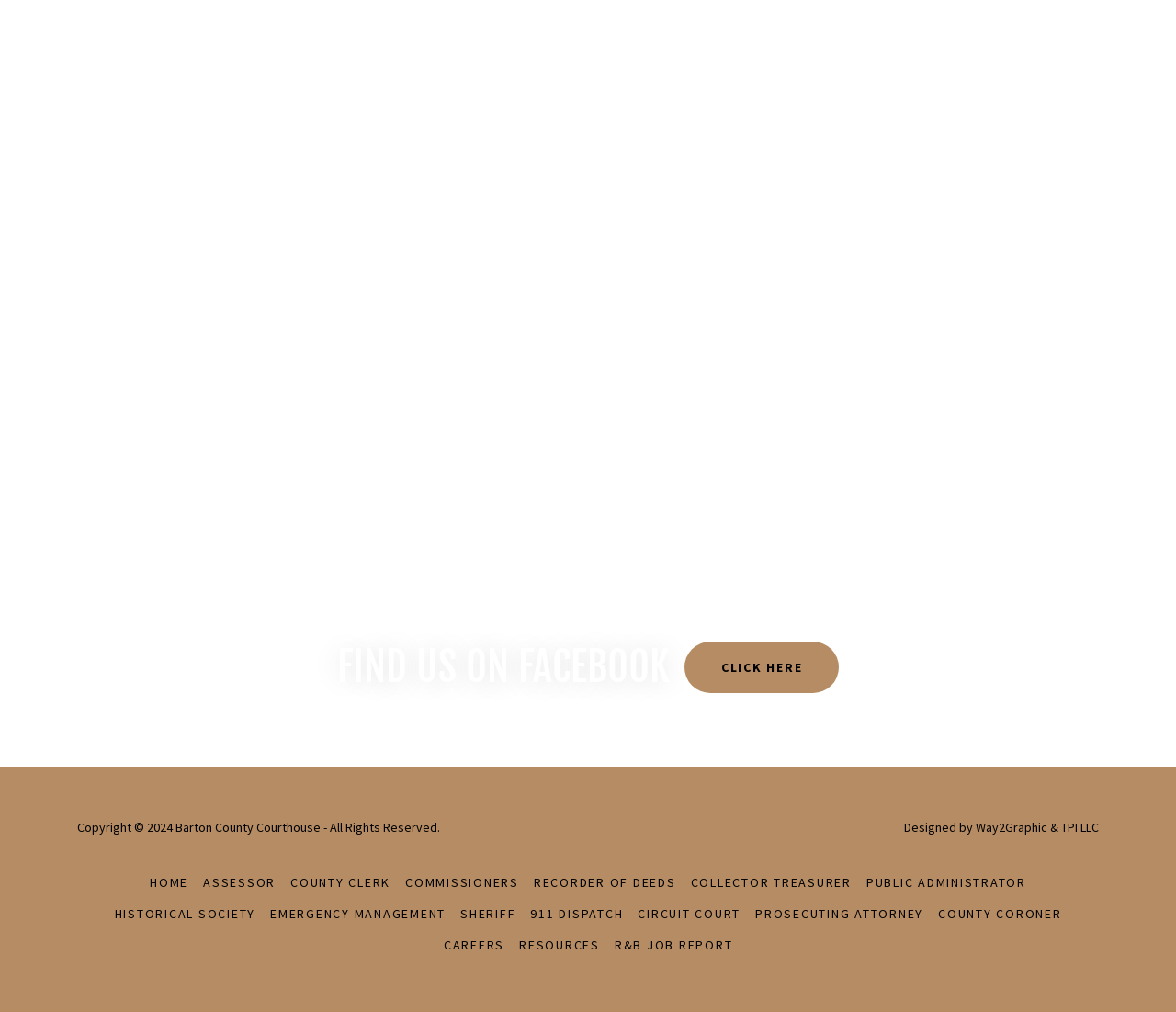What is the copyright year of the webpage?
From the screenshot, provide a brief answer in one word or phrase.

2024